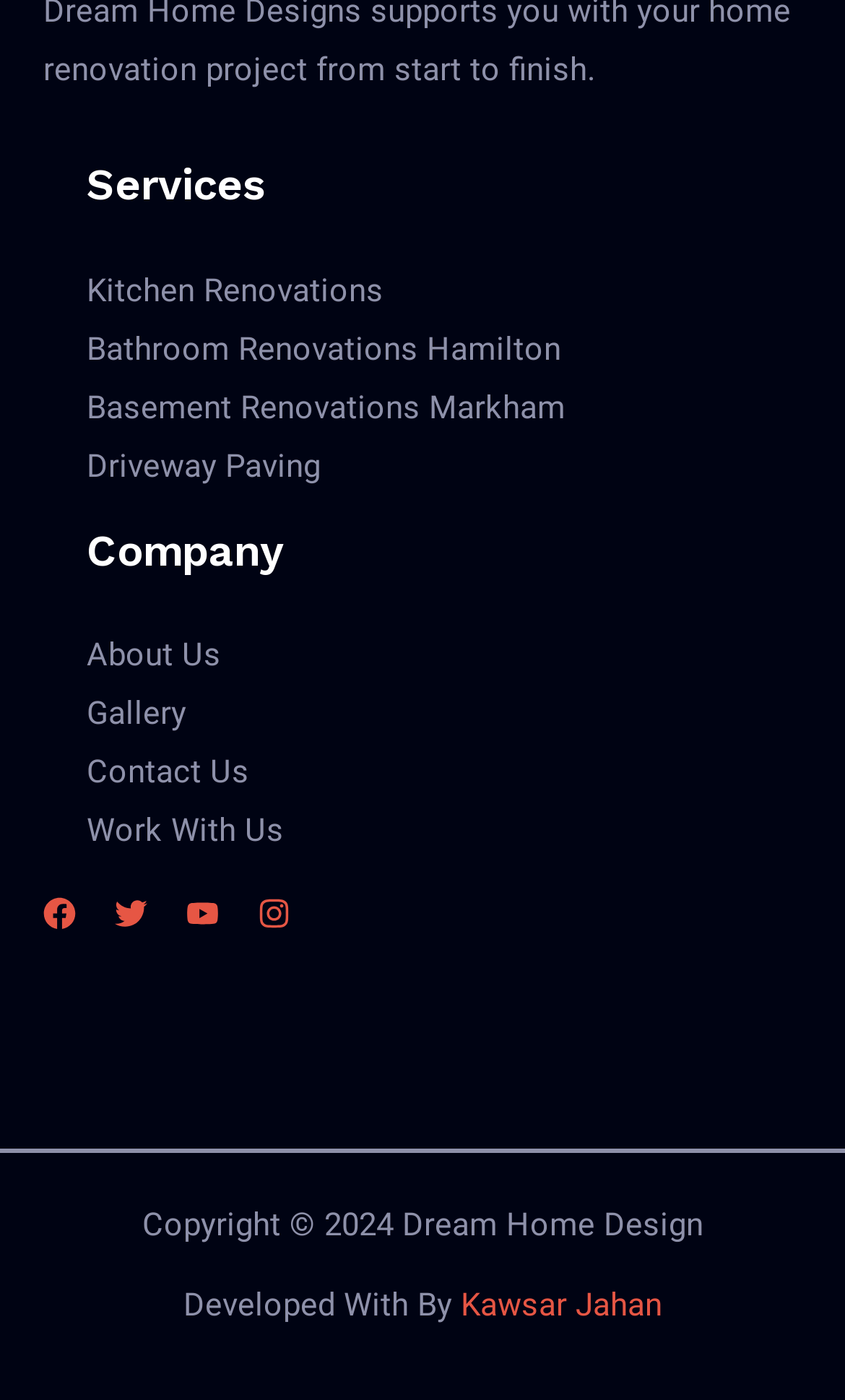Please find and report the bounding box coordinates of the element to click in order to perform the following action: "Visit About Us page". The coordinates should be expressed as four float numbers between 0 and 1, in the format [left, top, right, bottom].

[0.103, 0.454, 0.262, 0.482]